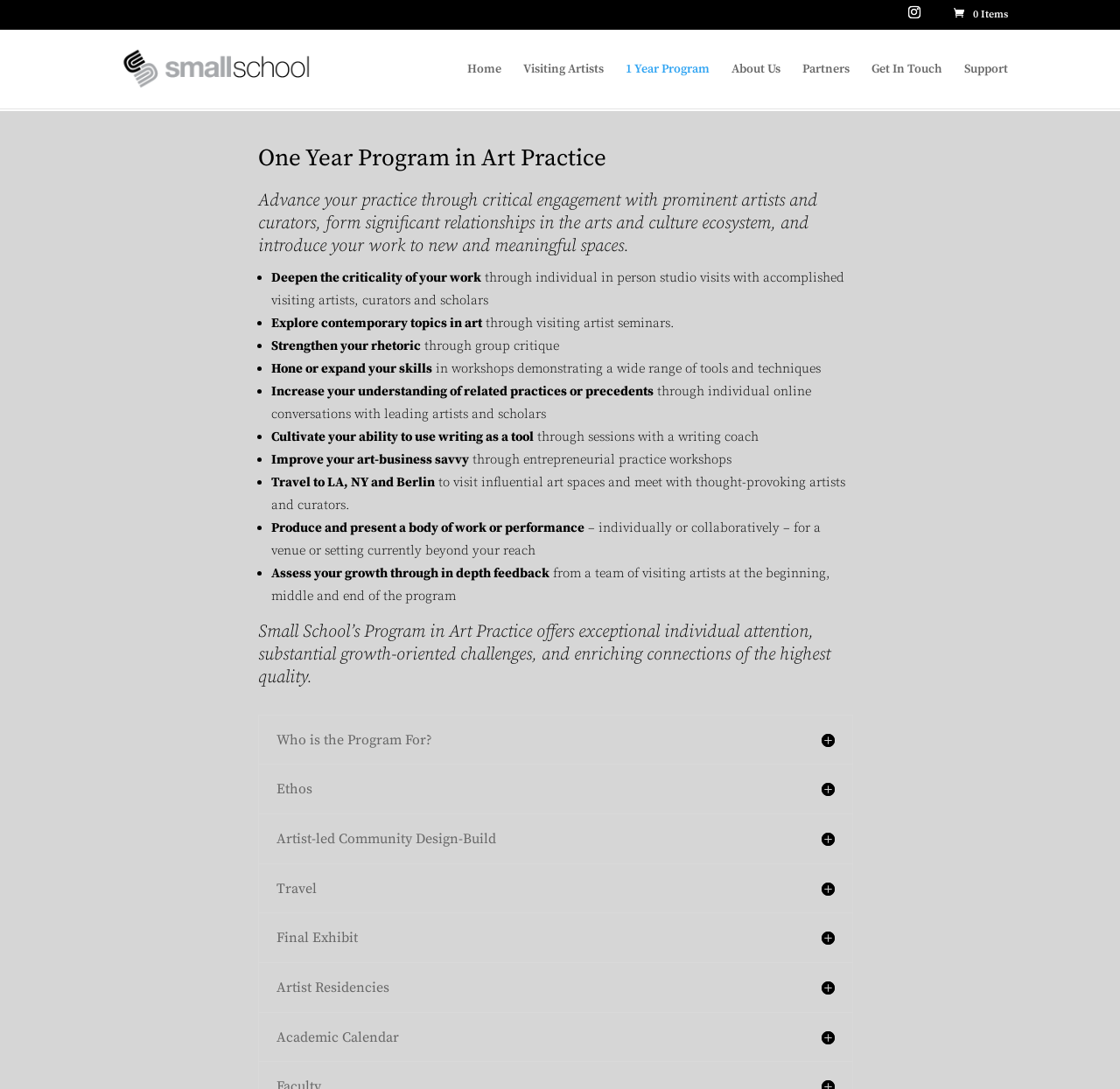What is the purpose of the writing coach sessions?
Give a thorough and detailed response to the question.

I found the answer by looking at the static text element with the text 'Cultivate your ability to use writing as a tool' which is located under the list marker element with the text '•', and it is describing the purpose of the writing coach sessions.